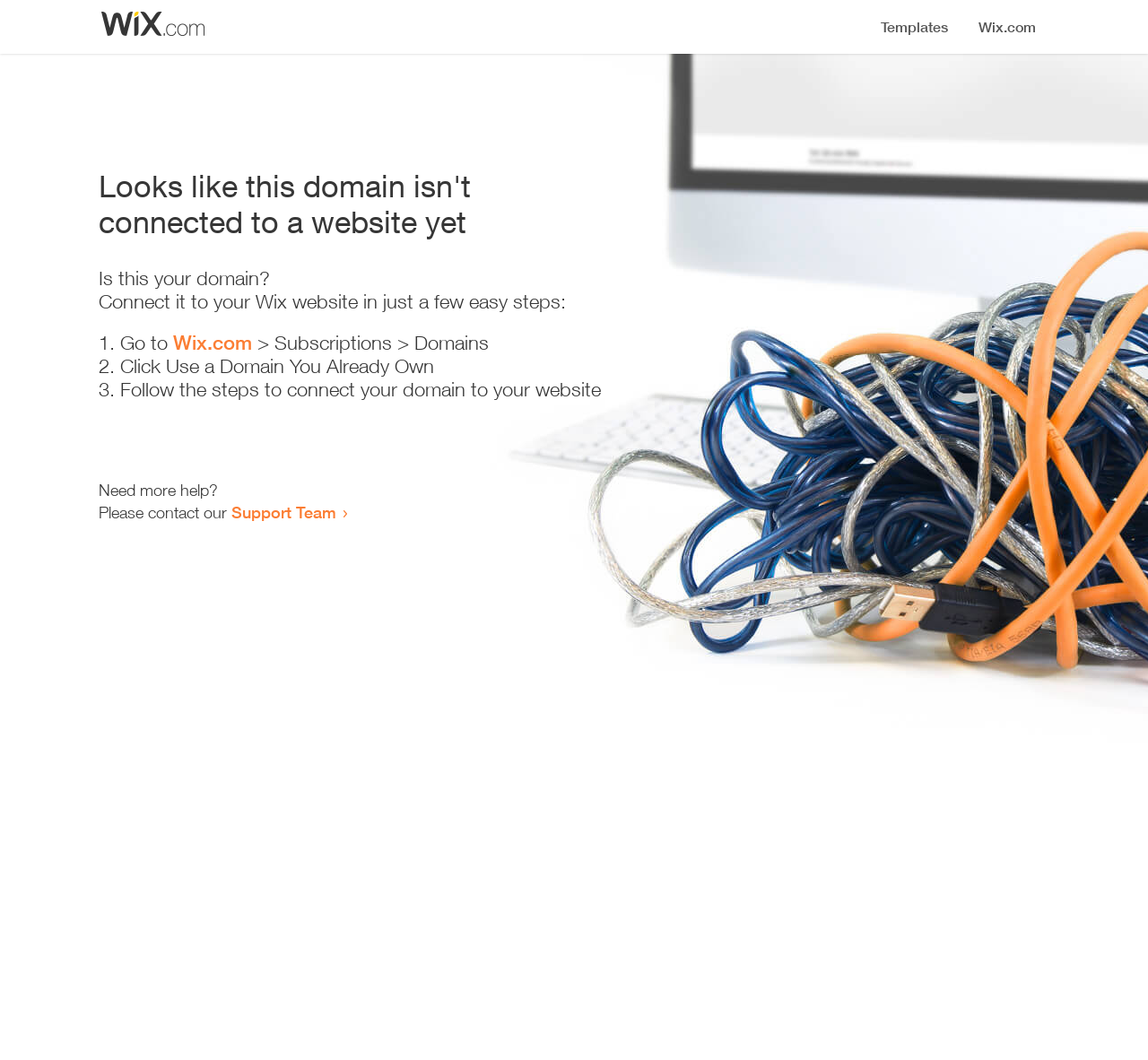What is the purpose of this webpage?
Give a single word or phrase as your answer by examining the image.

Connect domain to website